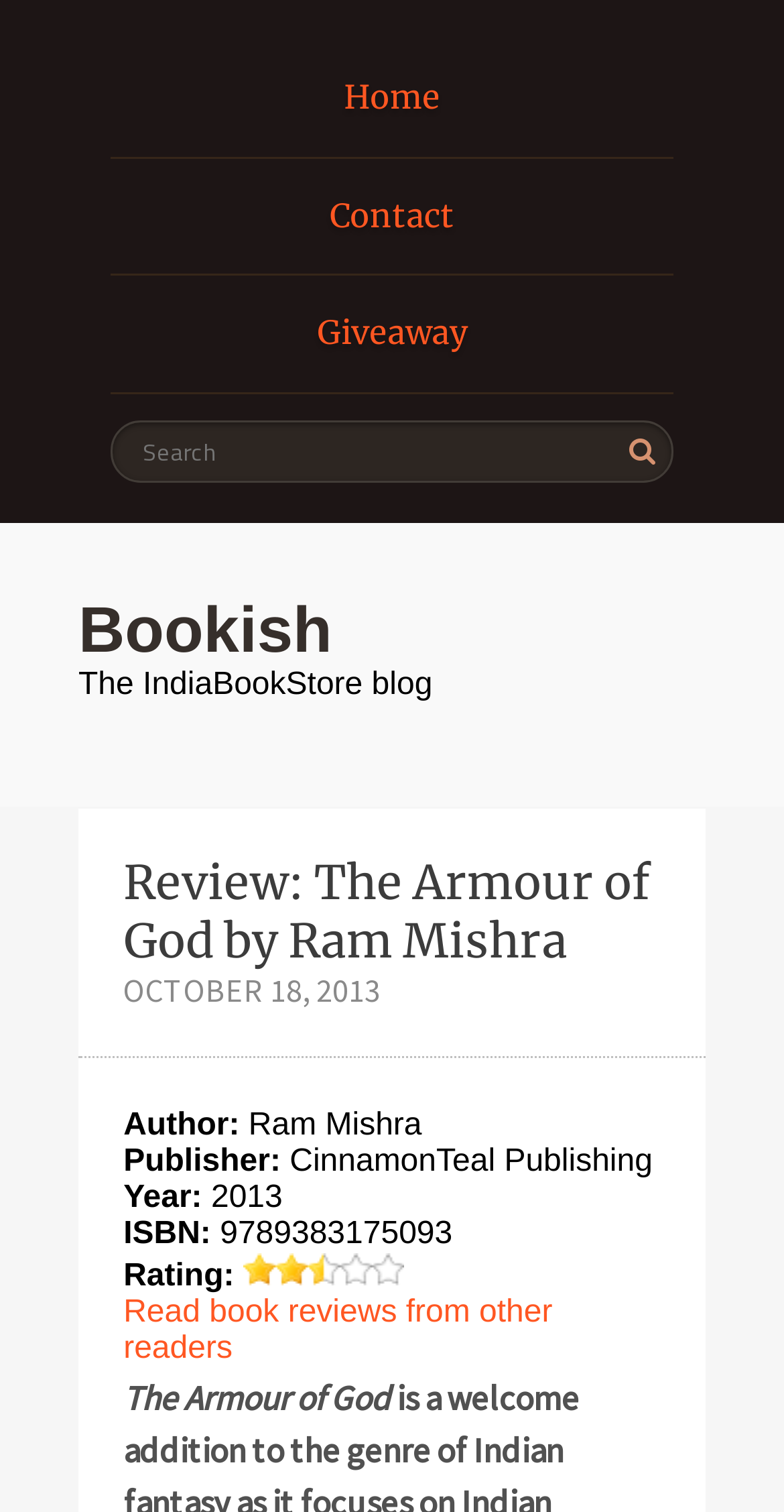Who is the author of the book?
Please answer the question with a single word or phrase, referencing the image.

Ram Mishra